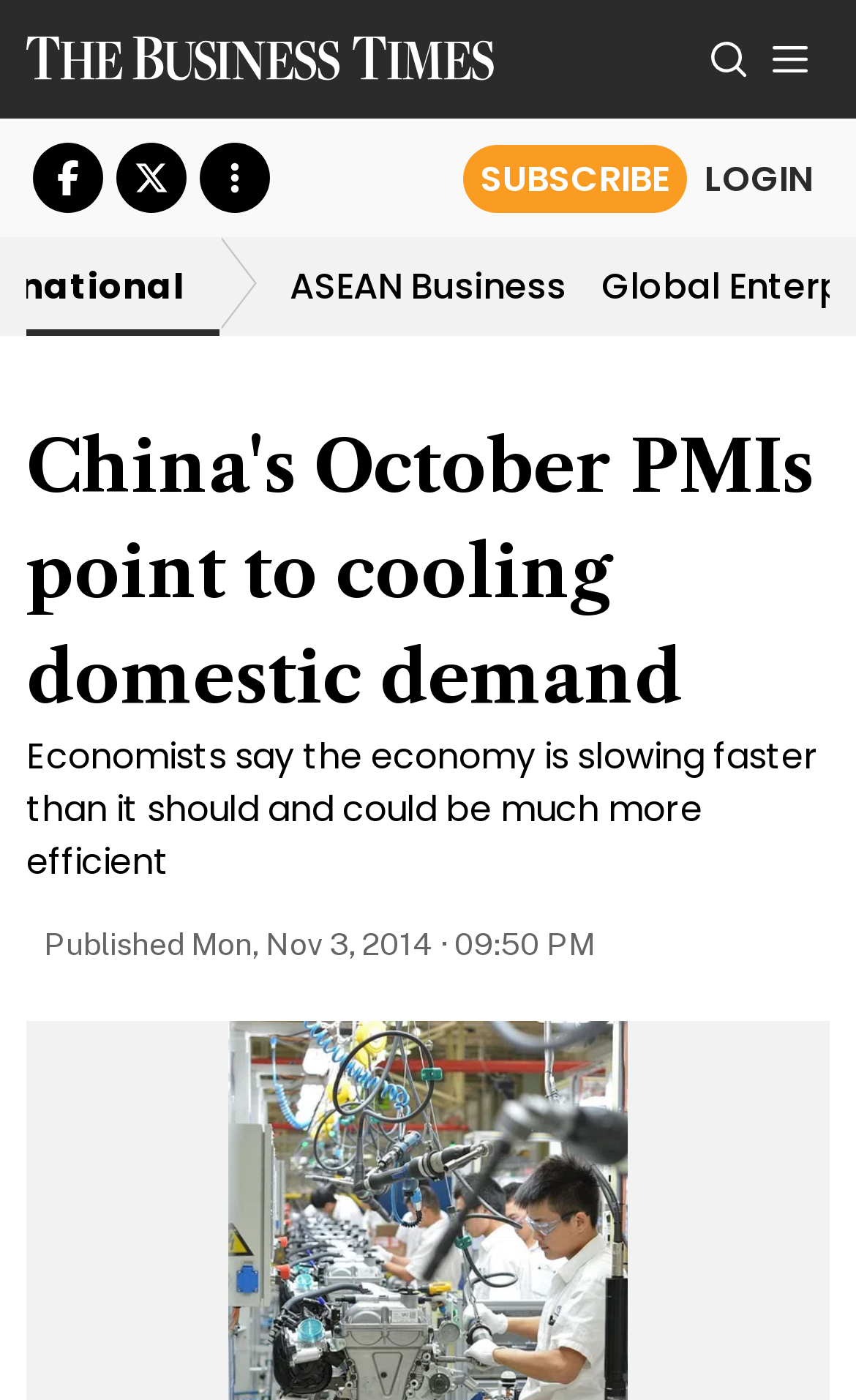Refer to the image and provide an in-depth answer to the question: 
What is the date of the article?

The date of the article can be found below the heading, where it says 'Published Mon, Nov 3, 2014 · 09:50 PM'.